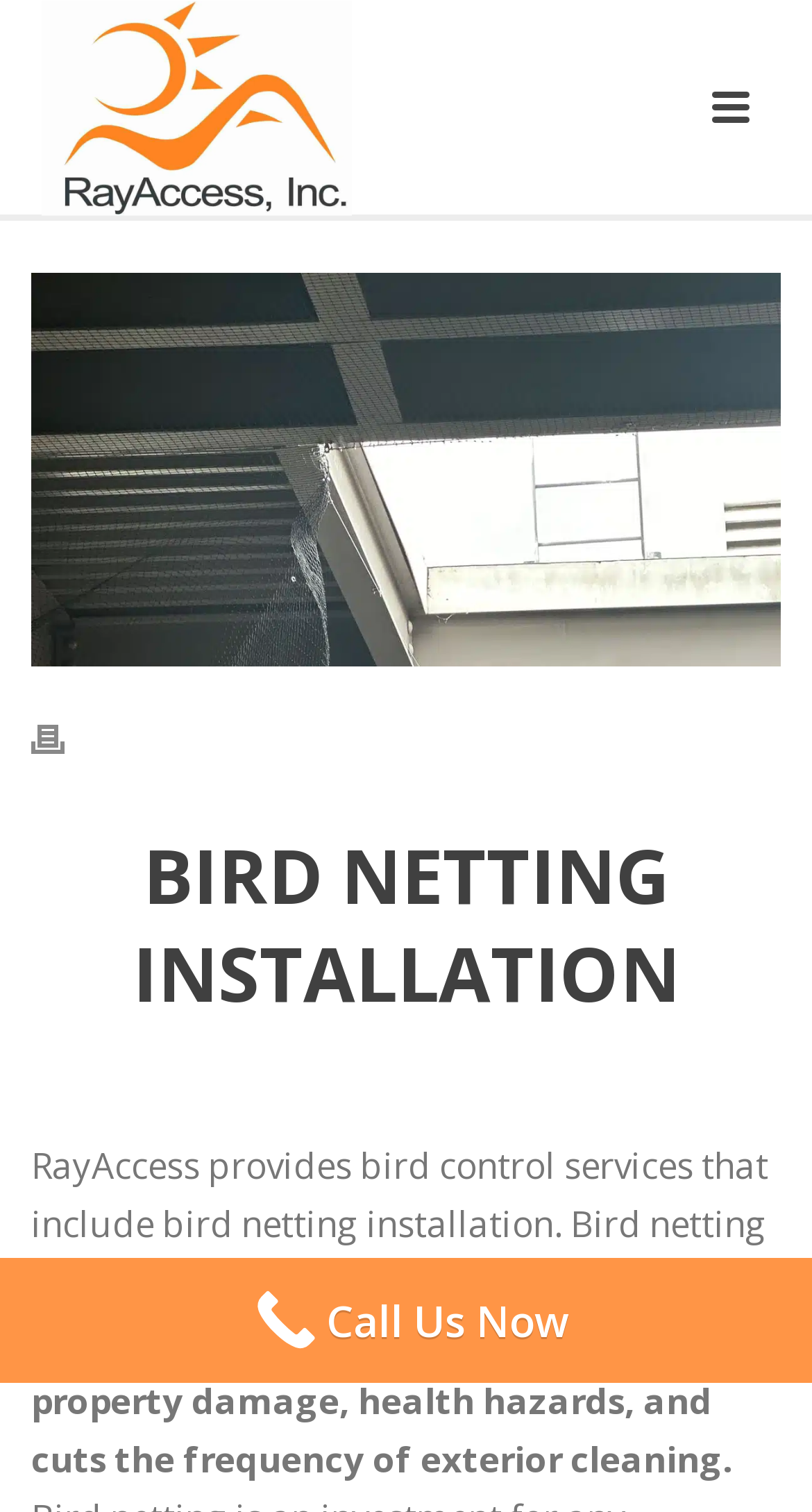Provide a comprehensive caption for the webpage.

The webpage is about RayAccess, a 5-star bird netting installation contractor. At the top of the page, there are three images: one depicting exterior building maintenance, another showing bird netting installation, and a third with no description. Below these images, there is a link to print the page, accompanied by a small icon.

The main content of the page is divided into two sections. The first section has a prominent heading "BIRD NETTING INSTALLATION" in a larger font size, followed by a smaller heading with the same text. Below these headings, there is a paragraph of text that explains the bird control services provided by RayAccess, including bird netting installation to create bird-free zones. The text also mentions the benefits of bird netting, such as preventing property damage and health hazards.

The second section is located at the bottom right of the page and contains a call-to-action link "Get A Free Quote Now!" or "Call Us Now", along with a small image. There is also another link with no description nearby.

Overall, the webpage has a simple layout with a focus on showcasing the services and benefits of RayAccess's bird netting installation.